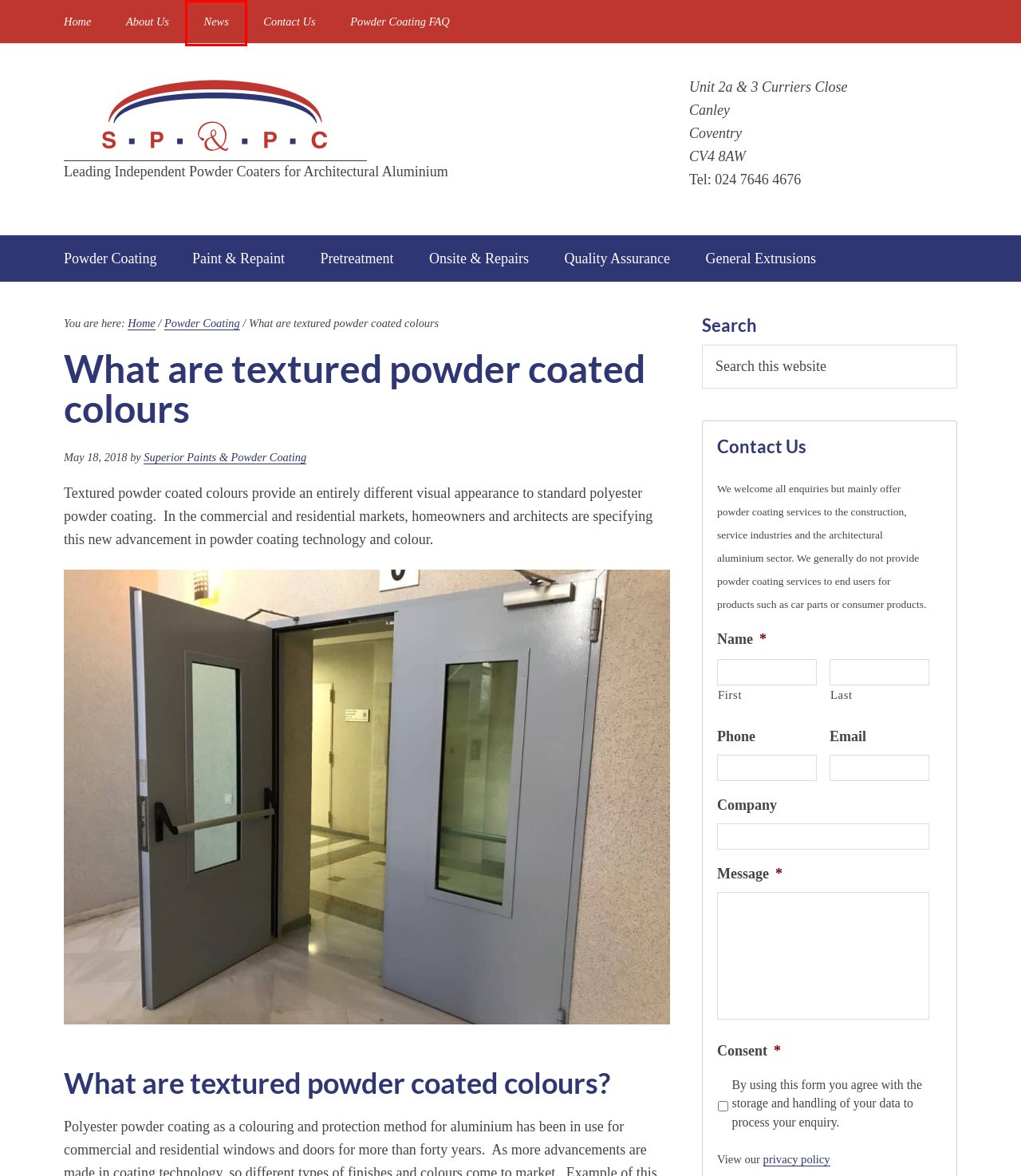You have a screenshot of a webpage, and a red bounding box highlights an element. Select the webpage description that best fits the new page after clicking the element within the bounding box. Options are:
A. Powder Coating aluminium and steel extrusions - SP&PC
B. News - SP&PC
C. Privacy Policy - SP&PC
D. Contact Us - SP&PC
E. Paint Stripping and Re-coating - SP&PC
F. Your Guarantee of Quality Powder Coating - SP&PC
G. Powder Coating Colours and Options - SP&PC
H. Frequently Asked Questions about Powder Coating - SP&PC

B